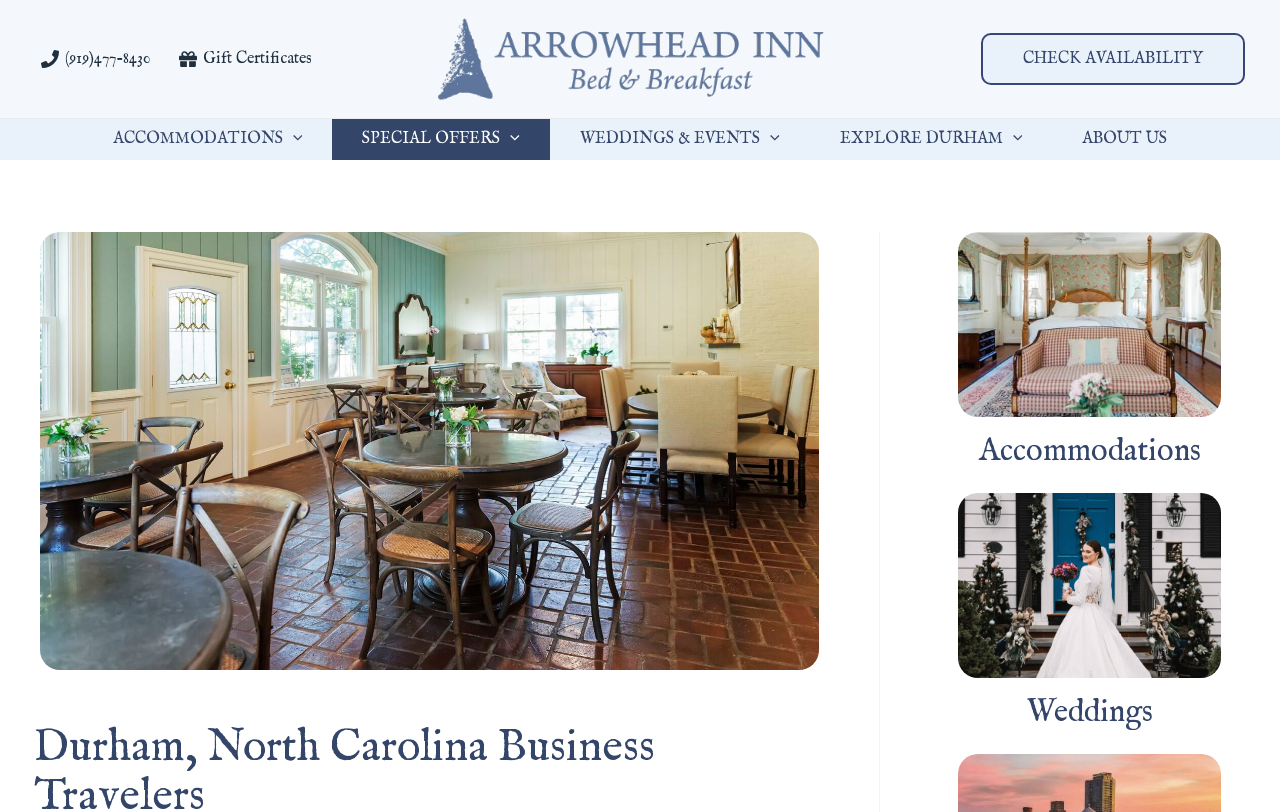Kindly determine the bounding box coordinates for the area that needs to be clicked to execute this instruction: "Check availability".

[0.766, 0.041, 0.973, 0.105]